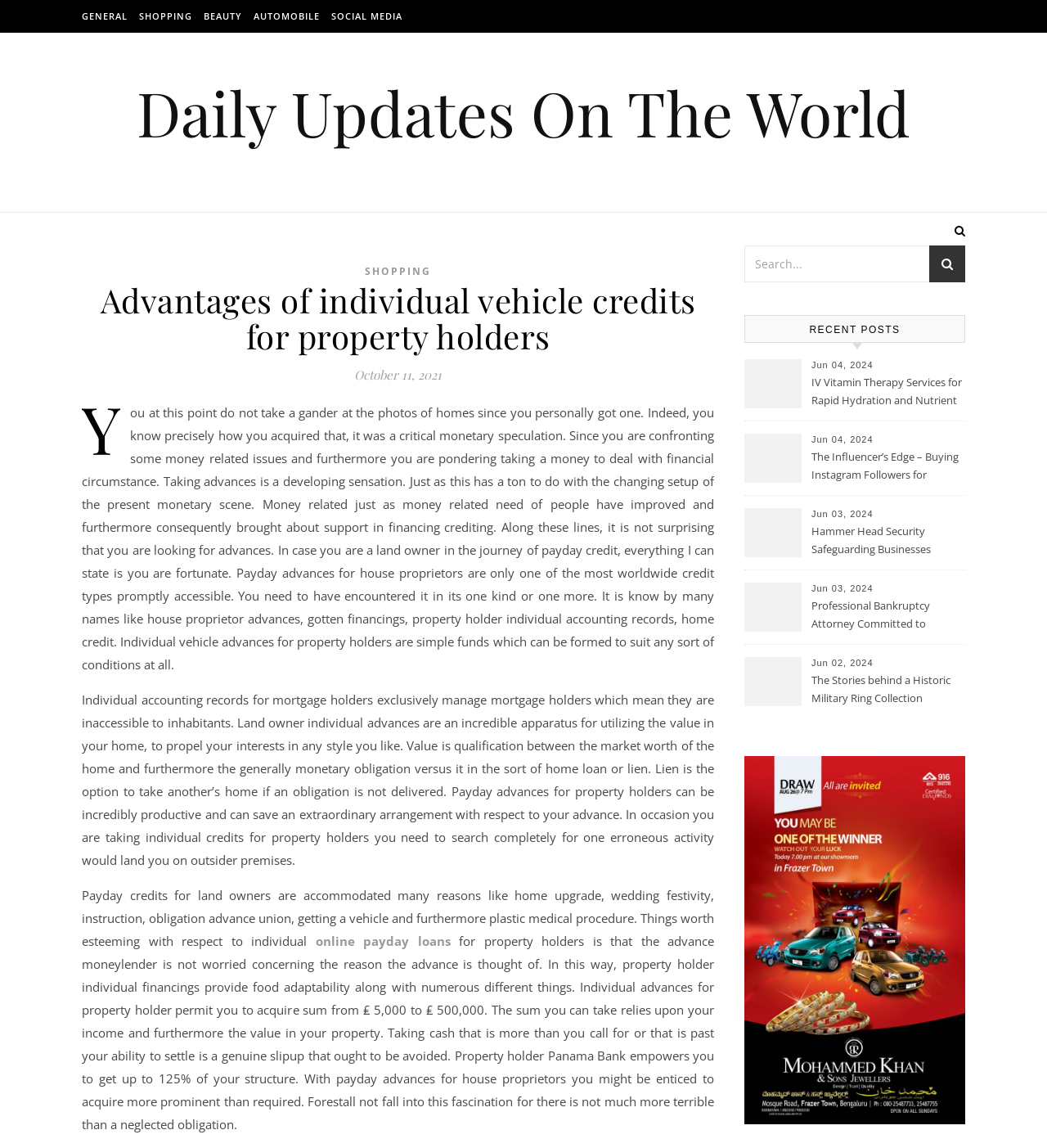Detail the webpage's structure and highlights in your description.

The webpage is about the advantages of individual vehicle credits for property holders. At the top, there are five links: "GENERAL", "SHOPPING", "BEAUTY", "AUTOMOBILE", and "SOCIAL MEDIA", which are evenly spaced and take up the full width of the page.

Below these links, there is a layout table that occupies most of the page. Within this table, there is a link to "Daily Updates On The World" on the top left. To the right of this link, there is a header section that contains a link to "SHOPPING" and a heading that reads "Advantages of individual vehicle credits for property holders". Below the heading, there is a text that reads "October 11, 2021".

The main content of the page is a long article that discusses the benefits of individual vehicle credits for property holders. The article is divided into four paragraphs, each discussing a different aspect of these credits. The text is dense and takes up most of the page.

On the right side of the page, there is a search box with a button labeled "st". Below the search box, there is a heading that reads "RECENT POSTS". Under this heading, there are five links to recent articles, each with a date and a brief title. The dates range from June 2, 2024, to June 4, 2024.

There are no images on the page, but there are several links to other articles and websites. The overall layout is clean and easy to navigate, with clear headings and concise text.